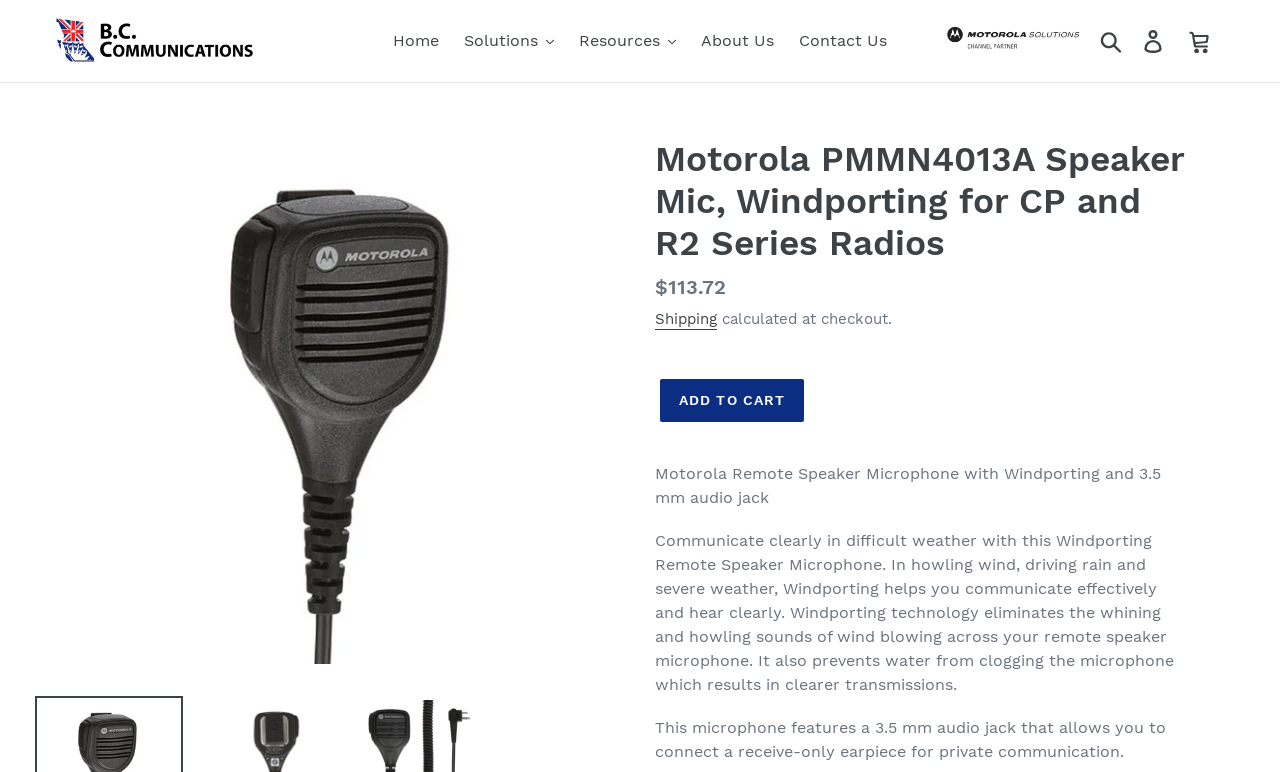Reply to the question with a single word or phrase:
What is the product name?

Motorola PMMN4013A Speaker Mic